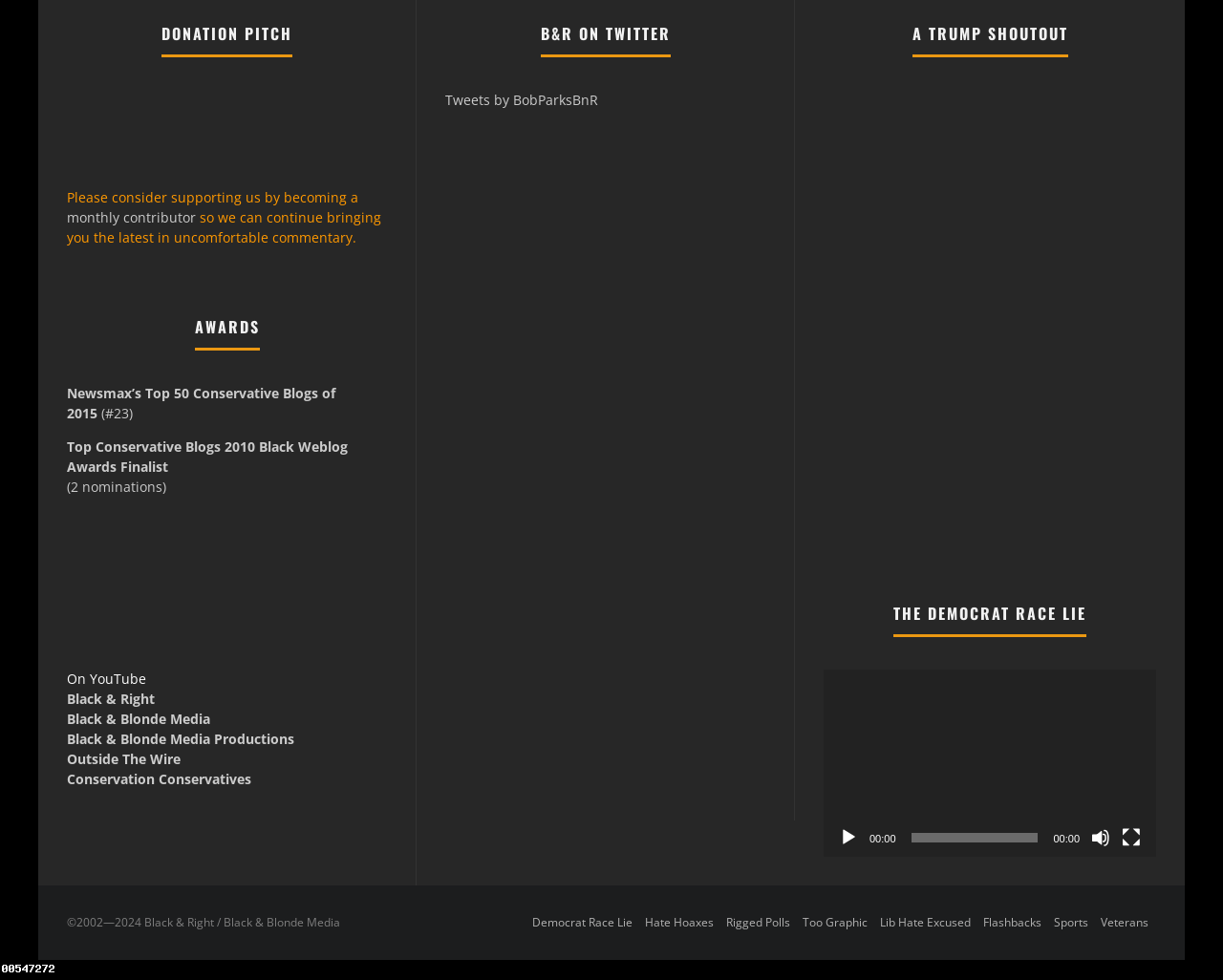Give a short answer using one word or phrase for the question:
What is the name of the award mentioned?

Newsmax’s Top 50 Conservative Blogs